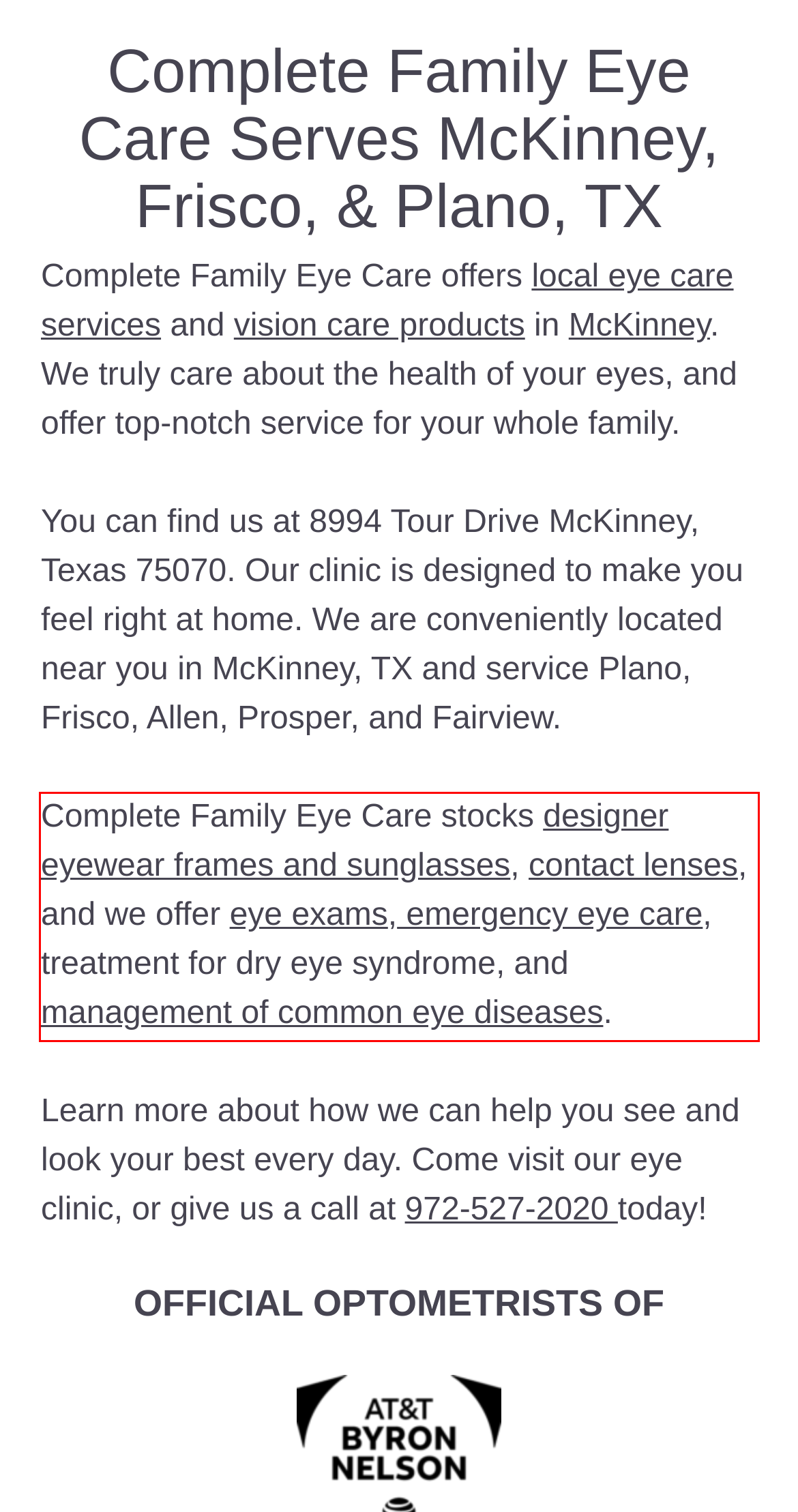Inspect the webpage screenshot that has a red bounding box and use OCR technology to read and display the text inside the red bounding box.

Complete Family Eye Care stocks designer eyewear frames and sunglasses, contact lenses, and we offer eye exams, emergency eye care, treatment for dry eye syndrome, and management of common eye diseases.